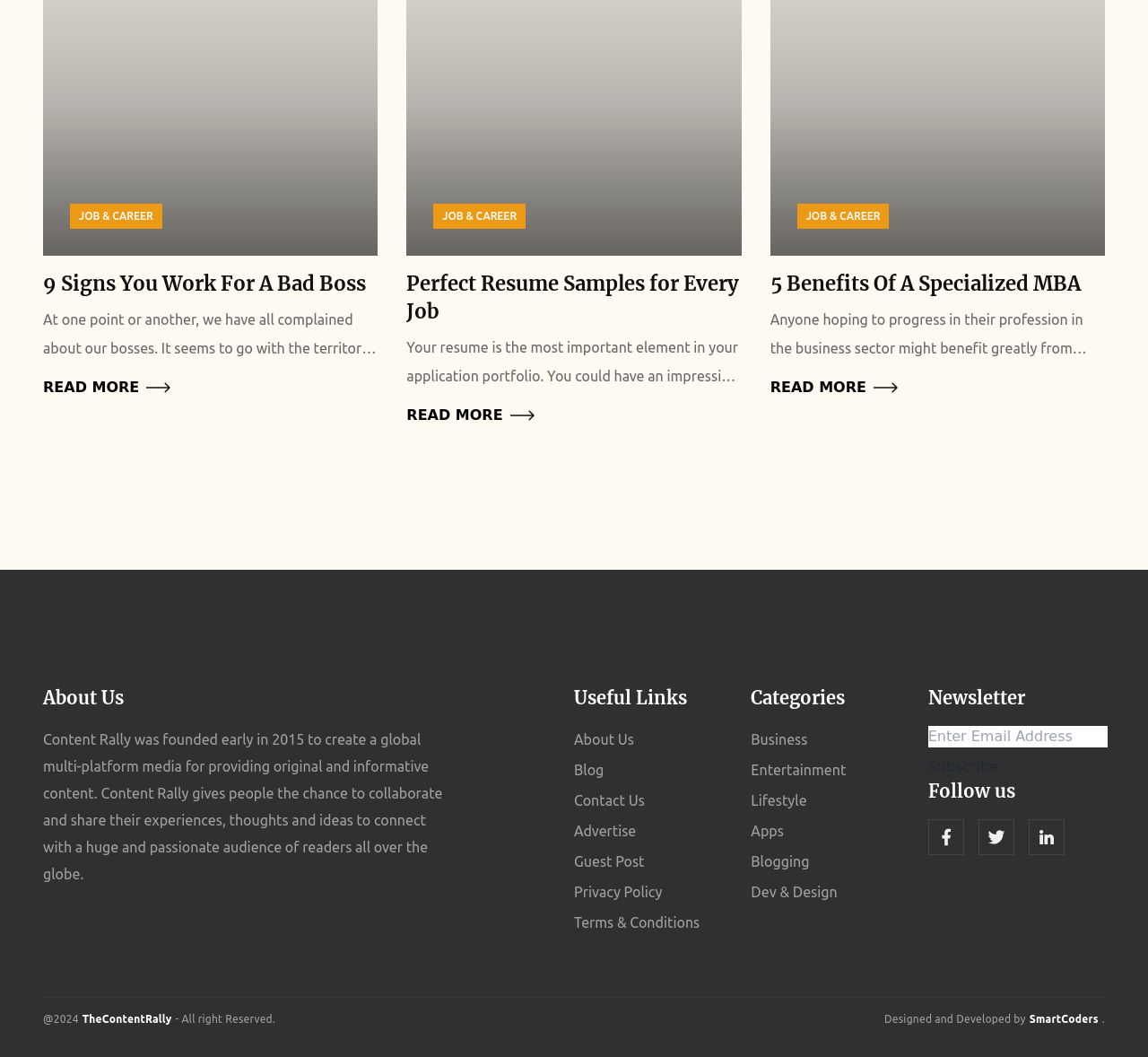Identify the bounding box coordinates of the section to be clicked to complete the task described by the following instruction: "Follow Content Rally on social media". The coordinates should be four float numbers between 0 and 1, formatted as [left, top, right, bottom].

[0.808, 0.775, 0.84, 0.809]